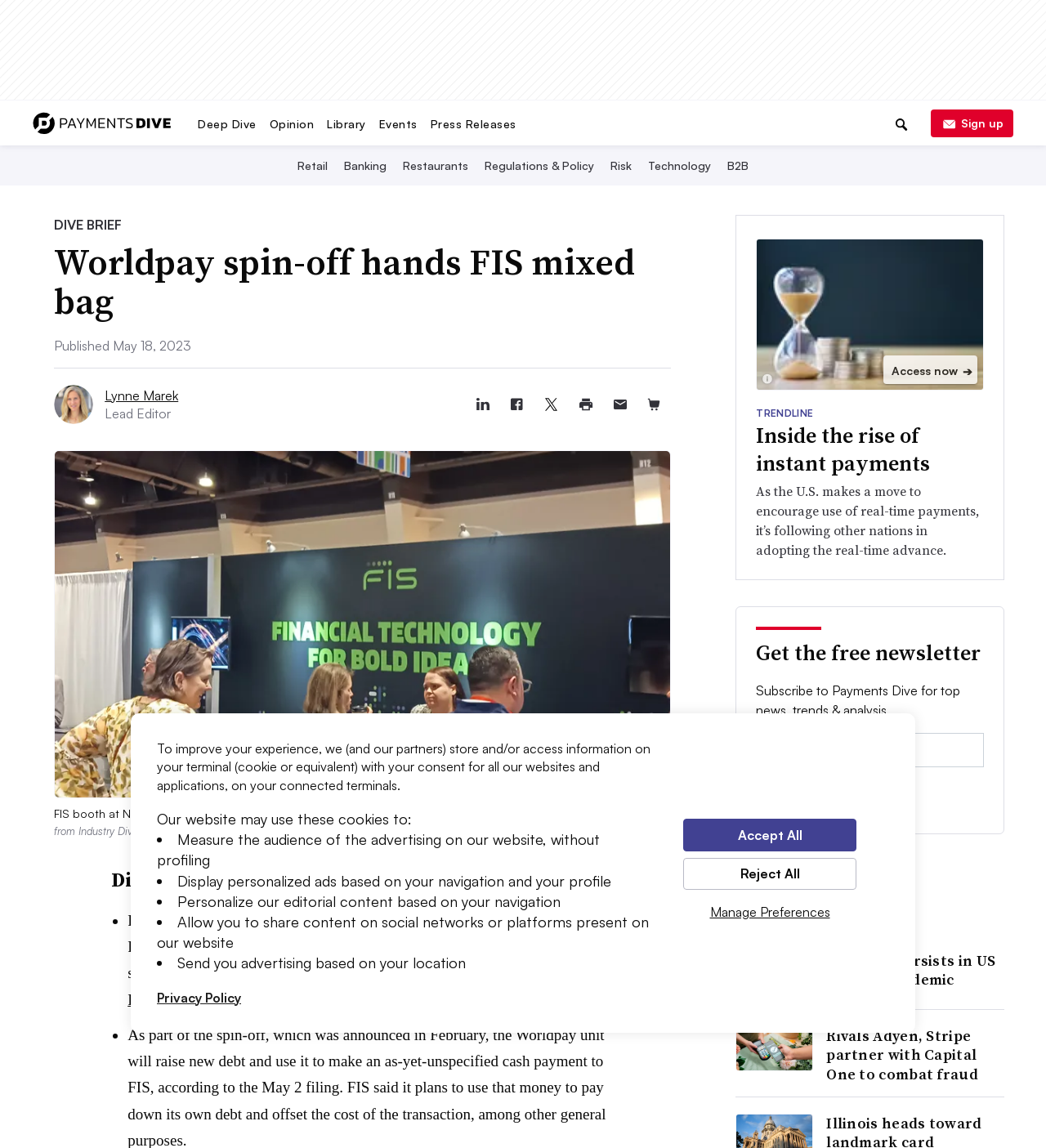What is the topic of the article?
Using the details from the image, give an elaborate explanation to answer the question.

I determined the answer by looking at the heading 'Worldpay spin-off hands FIS mixed bag' which is the main topic of the article.